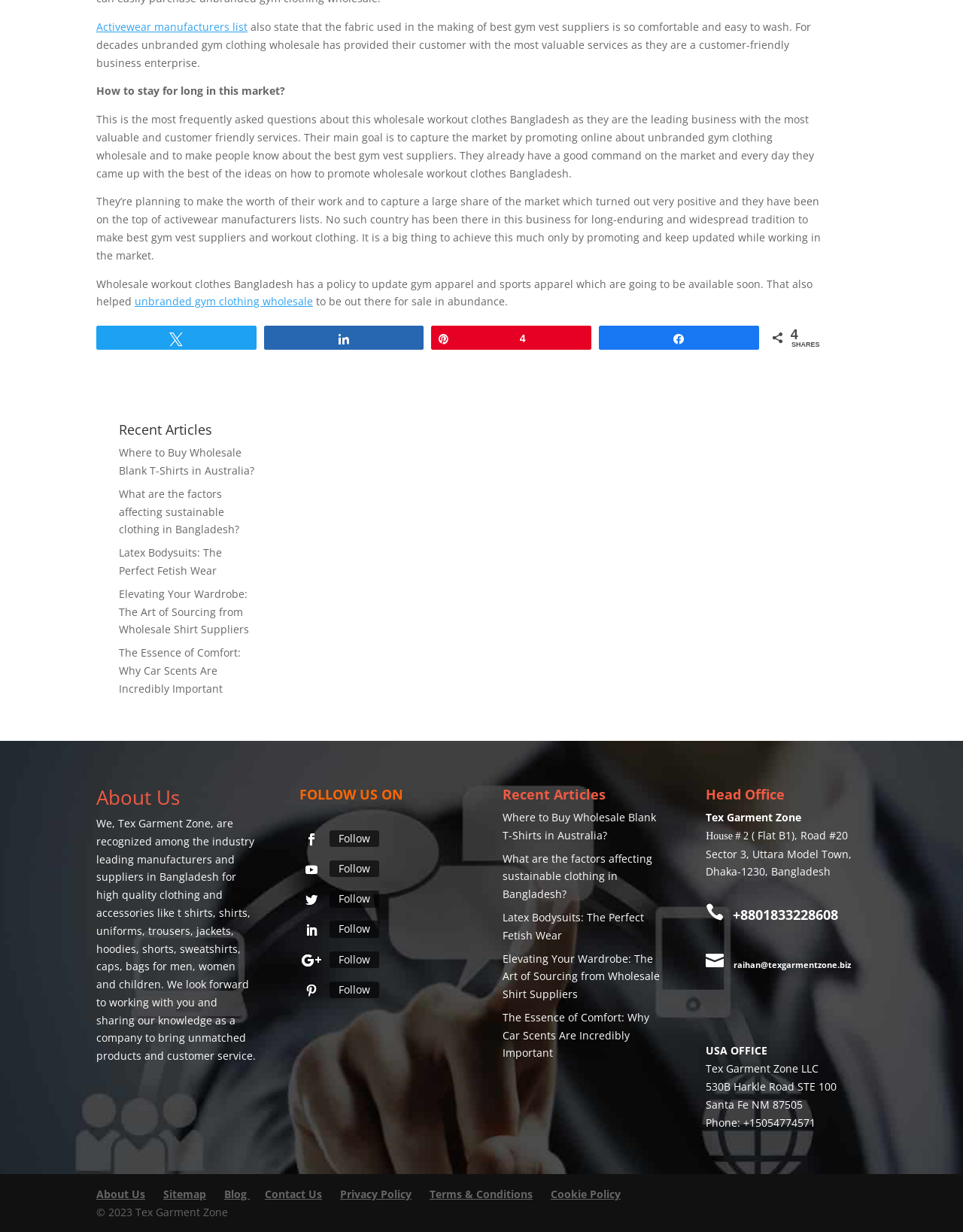Find the bounding box coordinates for the UI element whose description is: "Back to all events". The coordinates should be four float numbers between 0 and 1, in the format [left, top, right, bottom].

None